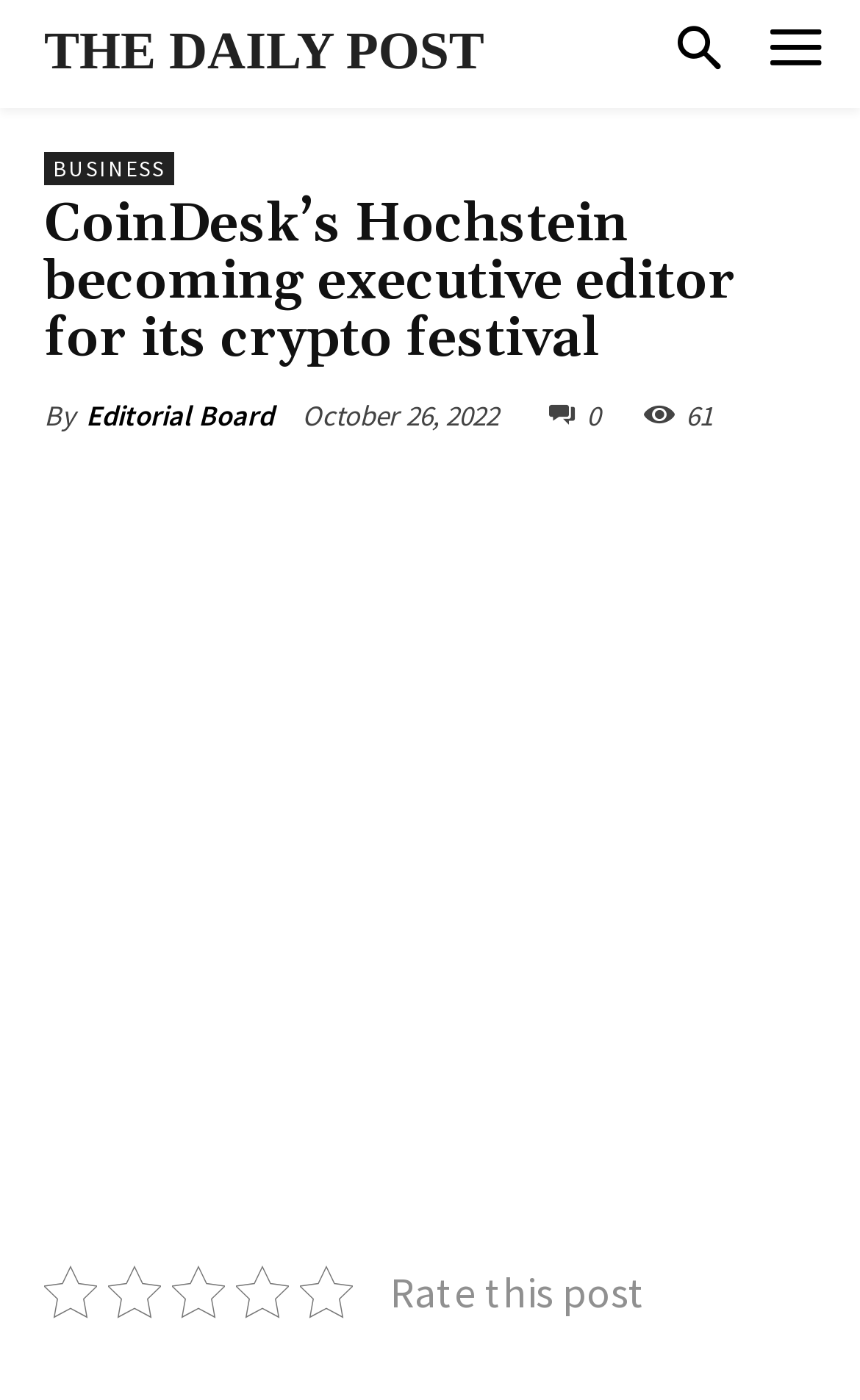What is the purpose of the button at the top-right corner?
Using the image provided, answer with just one word or phrase.

Search